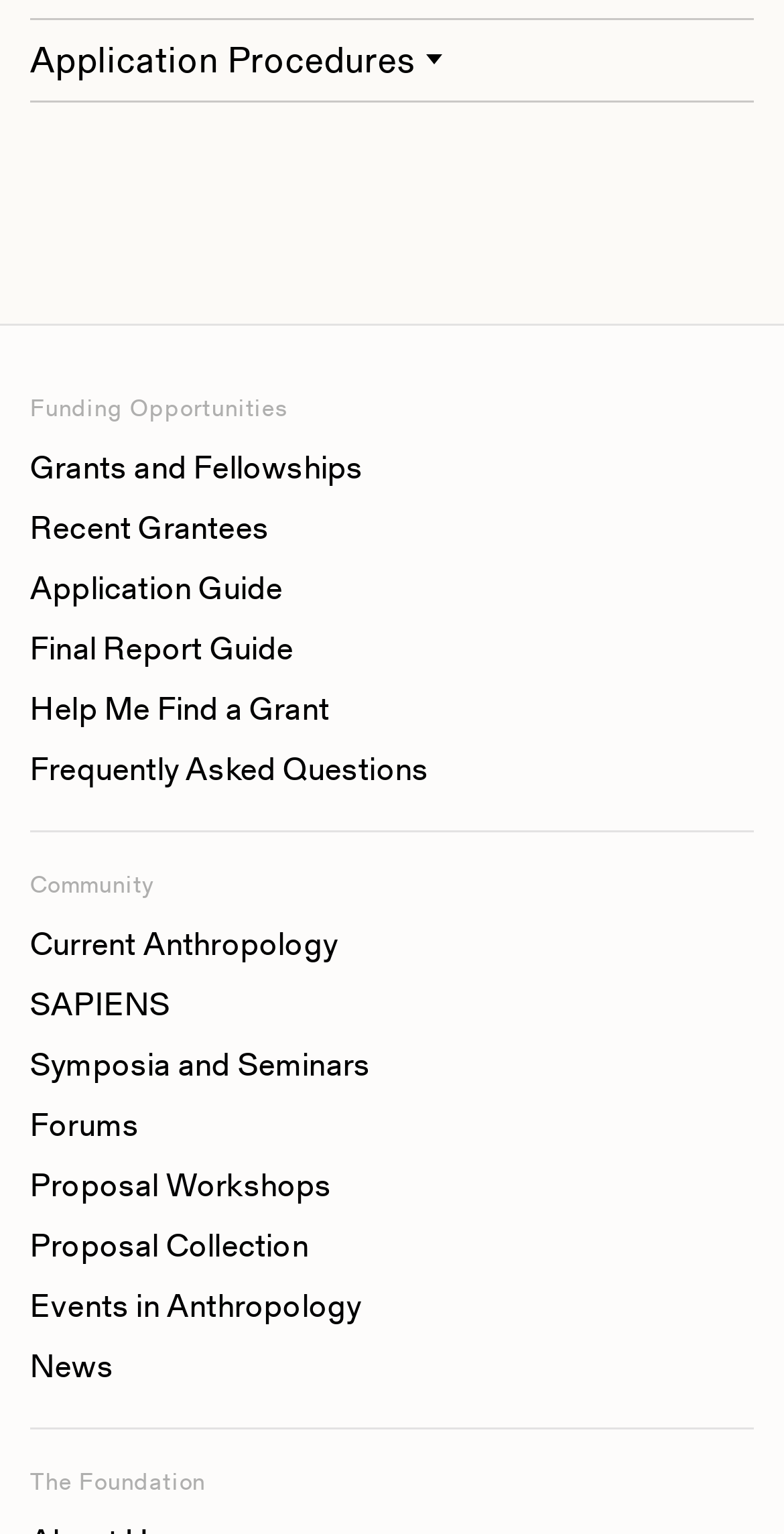Please locate the bounding box coordinates of the element's region that needs to be clicked to follow the instruction: "Follow the link 'Motion of the 32nd RBA: Diversify Information and Education about the Global Anthropologies of Foreign Researchers and Anthropology Students'". The bounding box coordinates should be provided as four float numbers between 0 and 1, i.e., [left, top, right, bottom].

[0.038, 0.374, 0.901, 0.517]